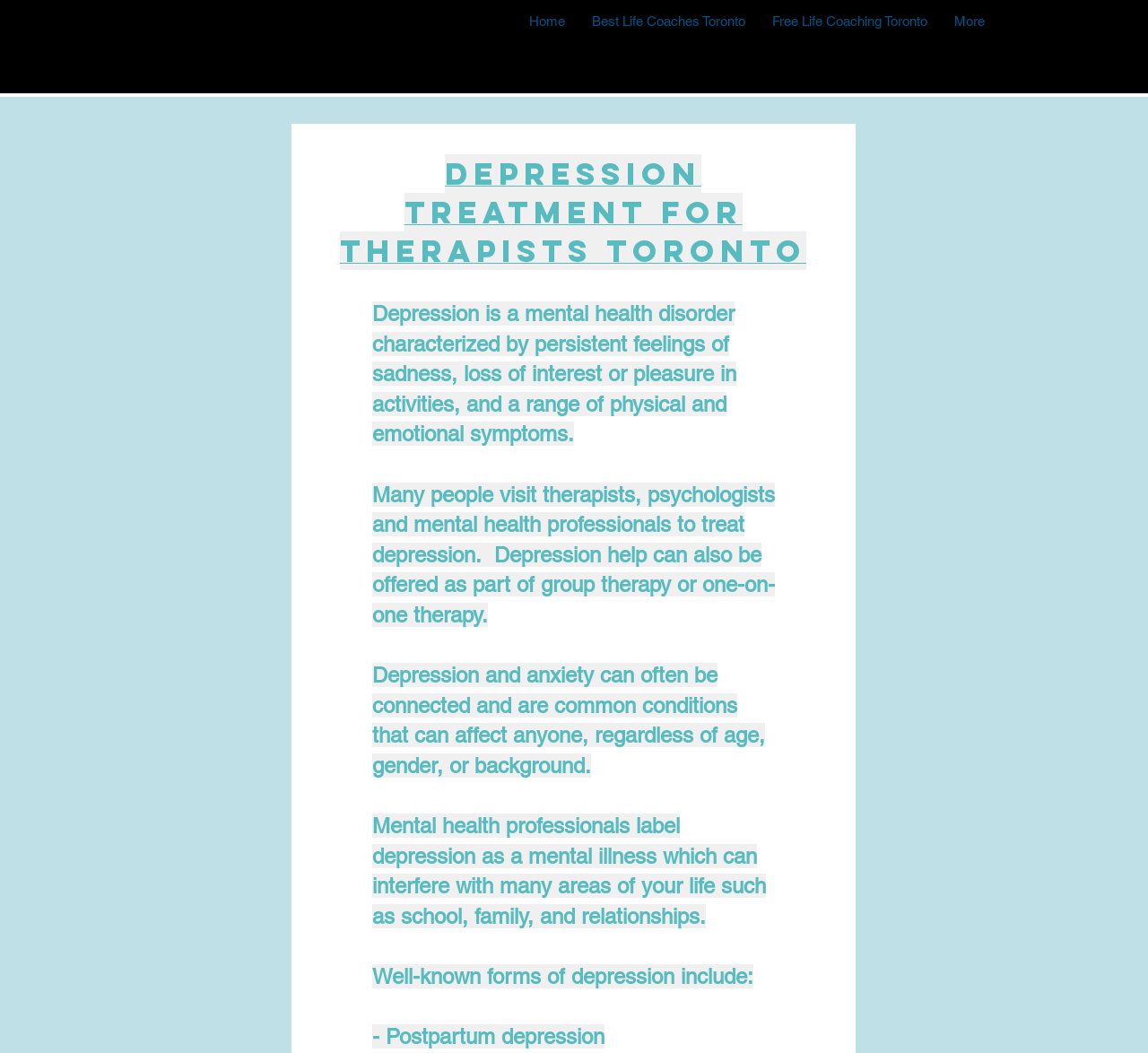Is depression connected to anxiety?
Please provide a full and detailed response to the question.

According to the webpage, depression and anxiety can often be connected, as mentioned in the StaticText element with the text 'Depression and anxiety can often be connected and are common conditions that can affect anyone, regardless of age, gender, or background.'